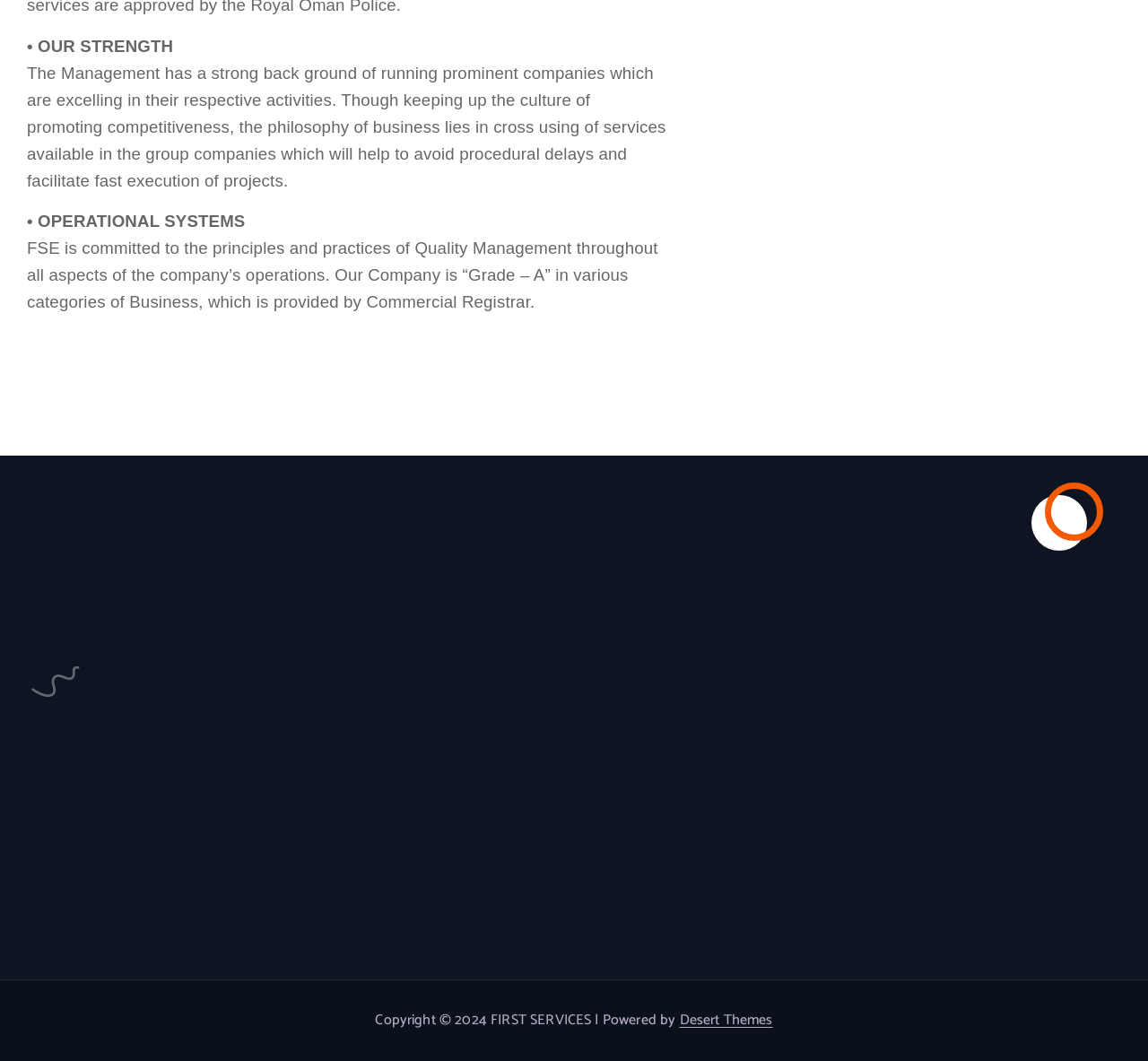What is the year of copyright for the website?
Using the picture, provide a one-word or short phrase answer.

2024